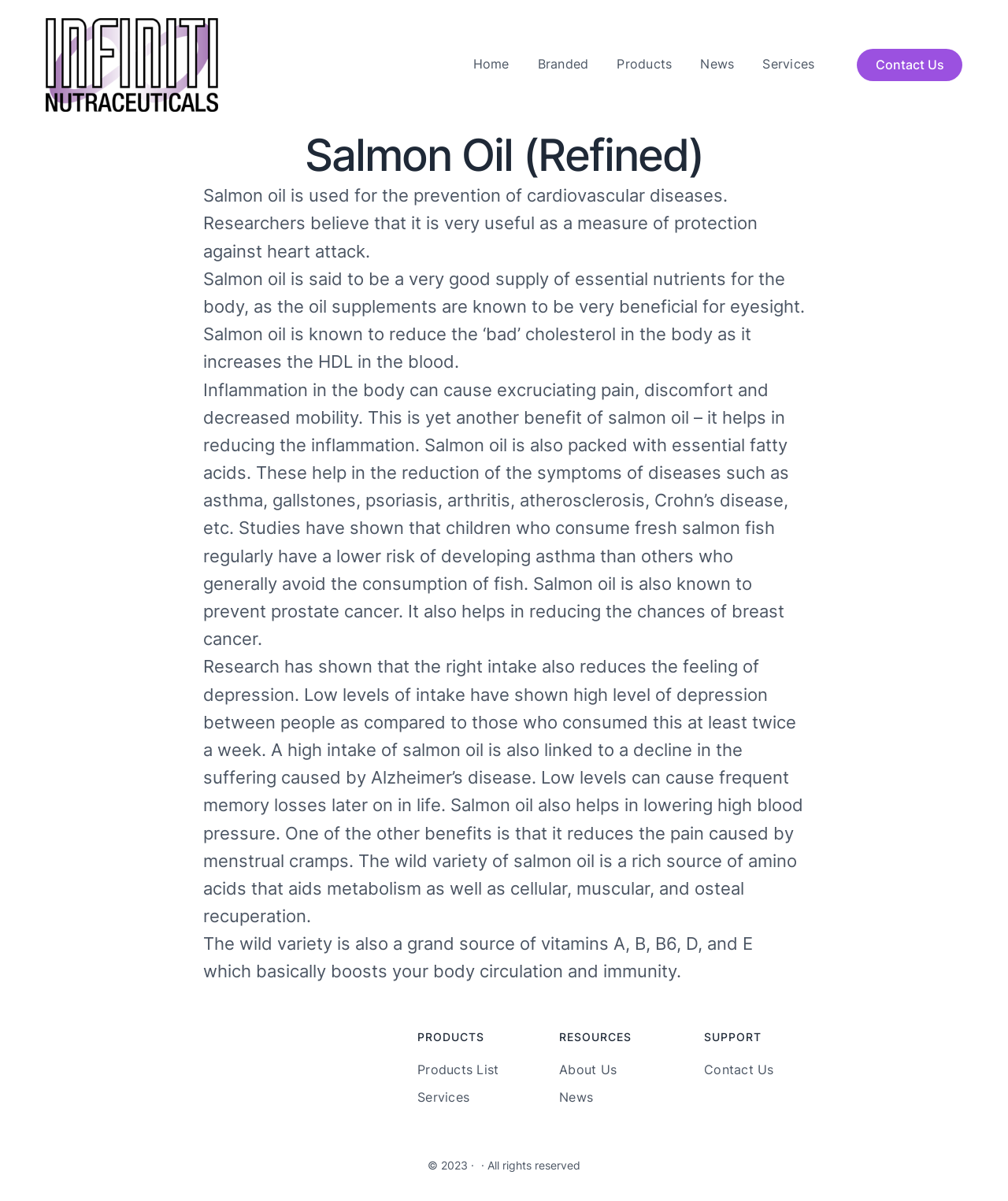Based on the element description Products List, identify the bounding box of the UI element in the given webpage screenshot. The coordinates should be in the format (top-left x, top-left y, bottom-right x, bottom-right y) and must be between 0 and 1.

[0.414, 0.883, 0.495, 0.899]